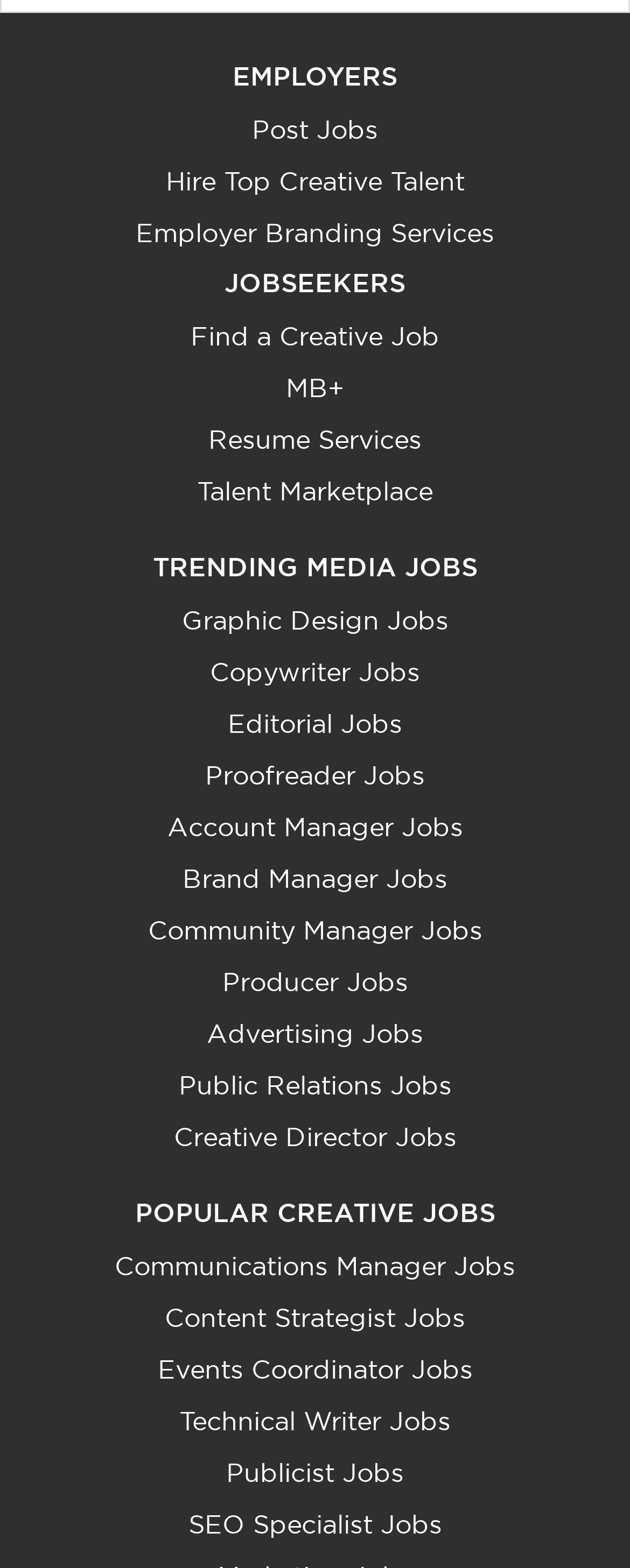What is the last job category listed under 'POPULAR CREATIVE JOBS'?
Refer to the image and provide a thorough answer to the question.

The last job category listed under 'POPULAR CREATIVE JOBS' is 'SEO Specialist Jobs', which is a link located at the bottom of the page, indicating that this website provides a range of creative job listings, including SEO specialist positions.